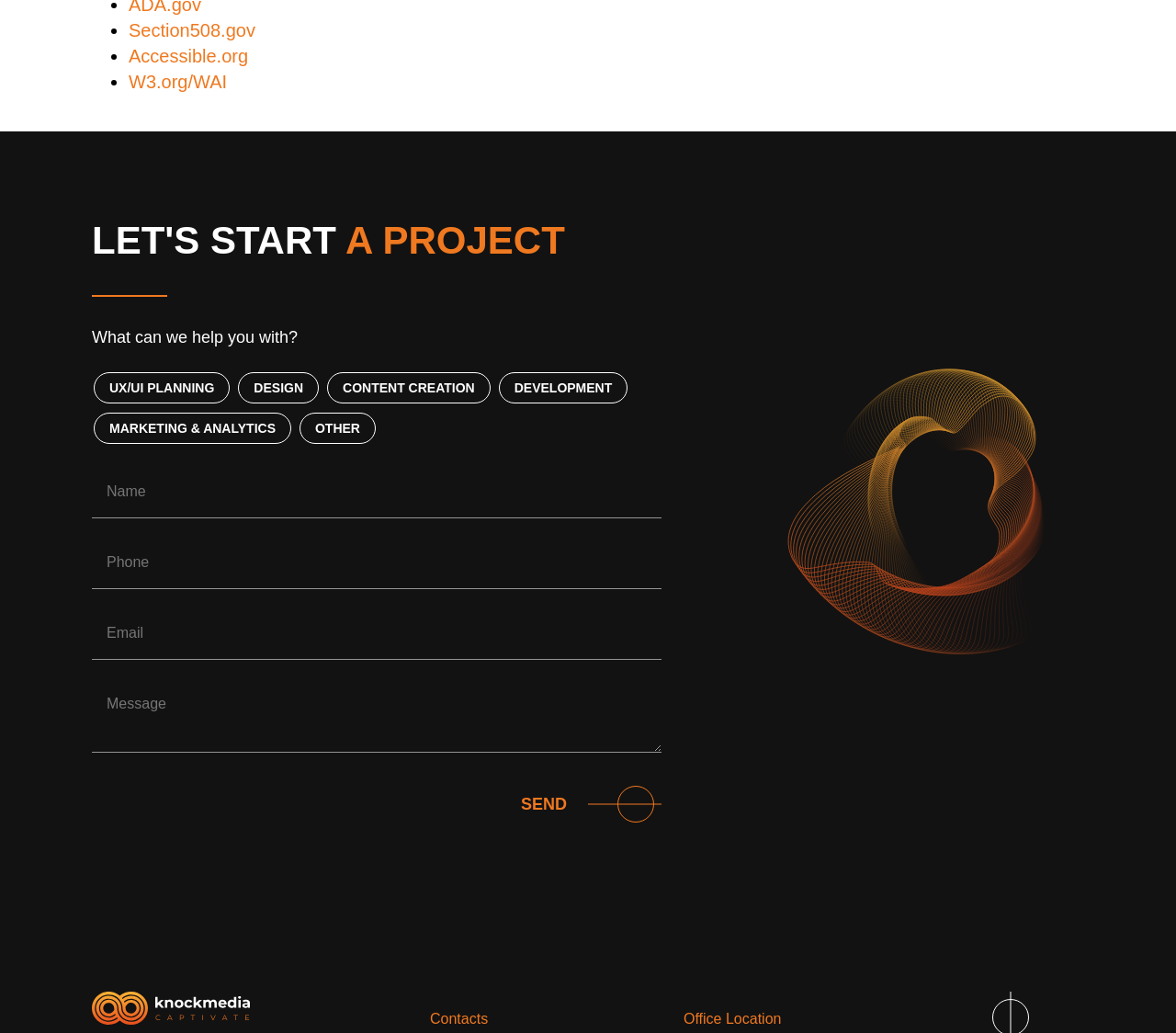Determine the bounding box coordinates for the clickable element to execute this instruction: "Click on the 'Section508.gov' link". Provide the coordinates as four float numbers between 0 and 1, i.e., [left, top, right, bottom].

[0.109, 0.017, 0.922, 0.042]